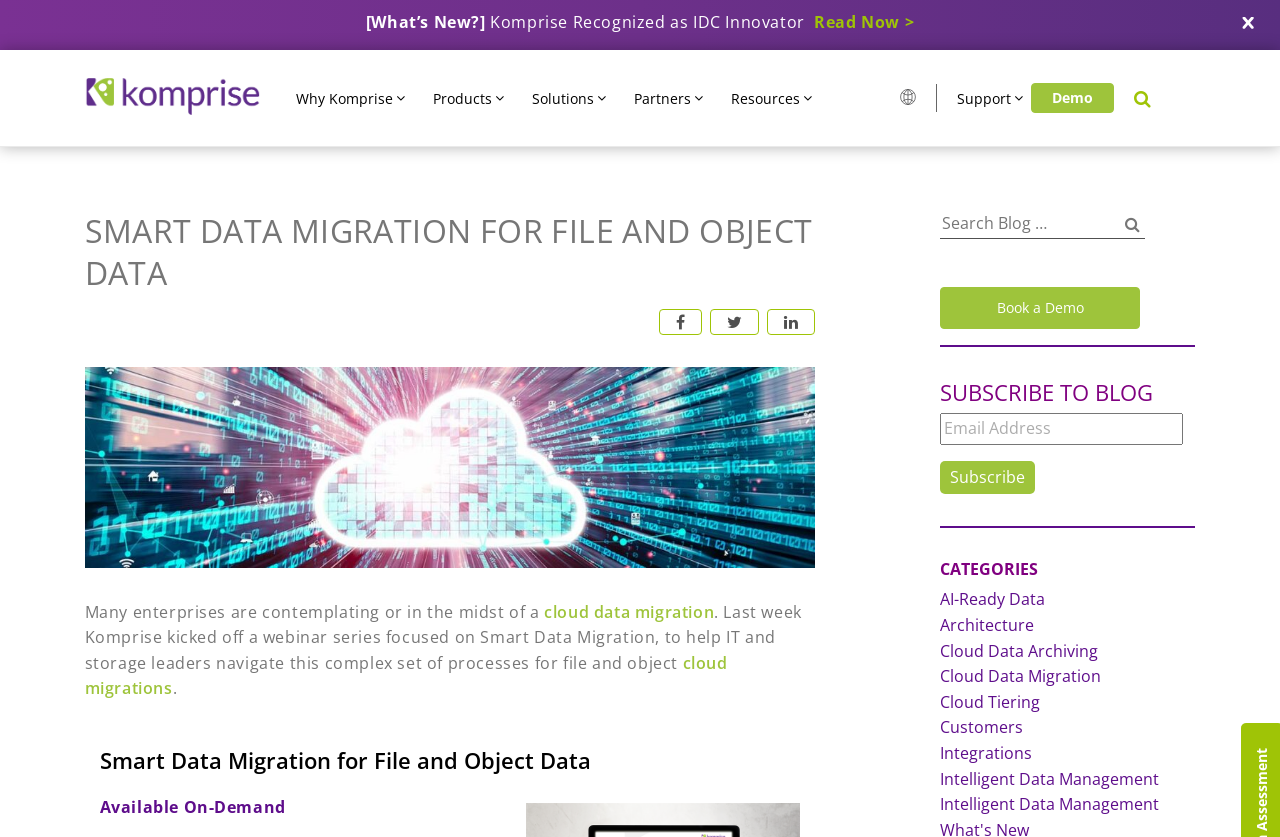Please identify the bounding box coordinates of the area that needs to be clicked to follow this instruction: "Read the blog".

[0.286, 0.013, 0.379, 0.039]